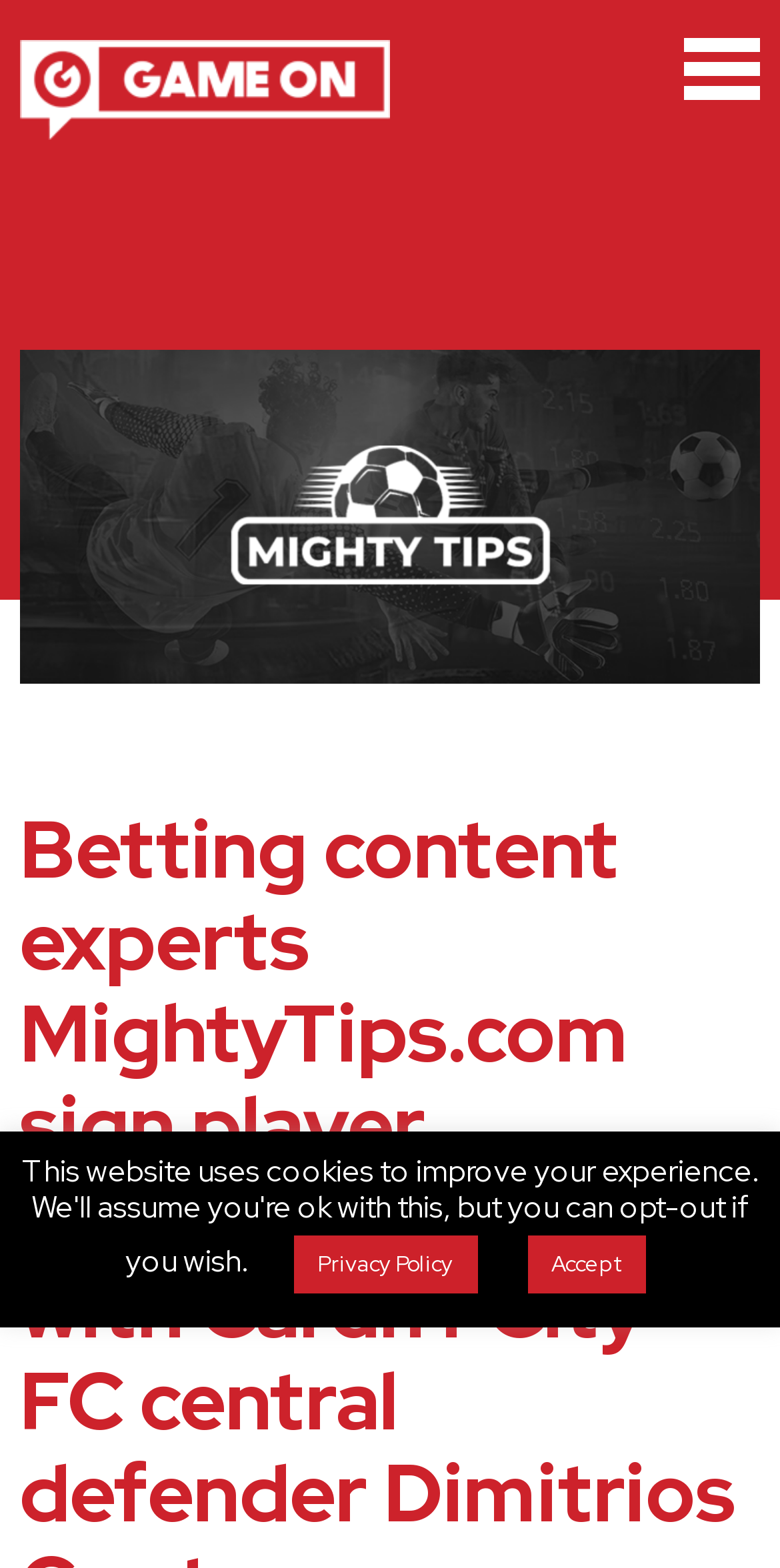Locate and generate the text content of the webpage's heading.

Betting content experts MightyTips.com sign player sponsorship deal with Cardiff City FC central defender Dimitrios Goutas